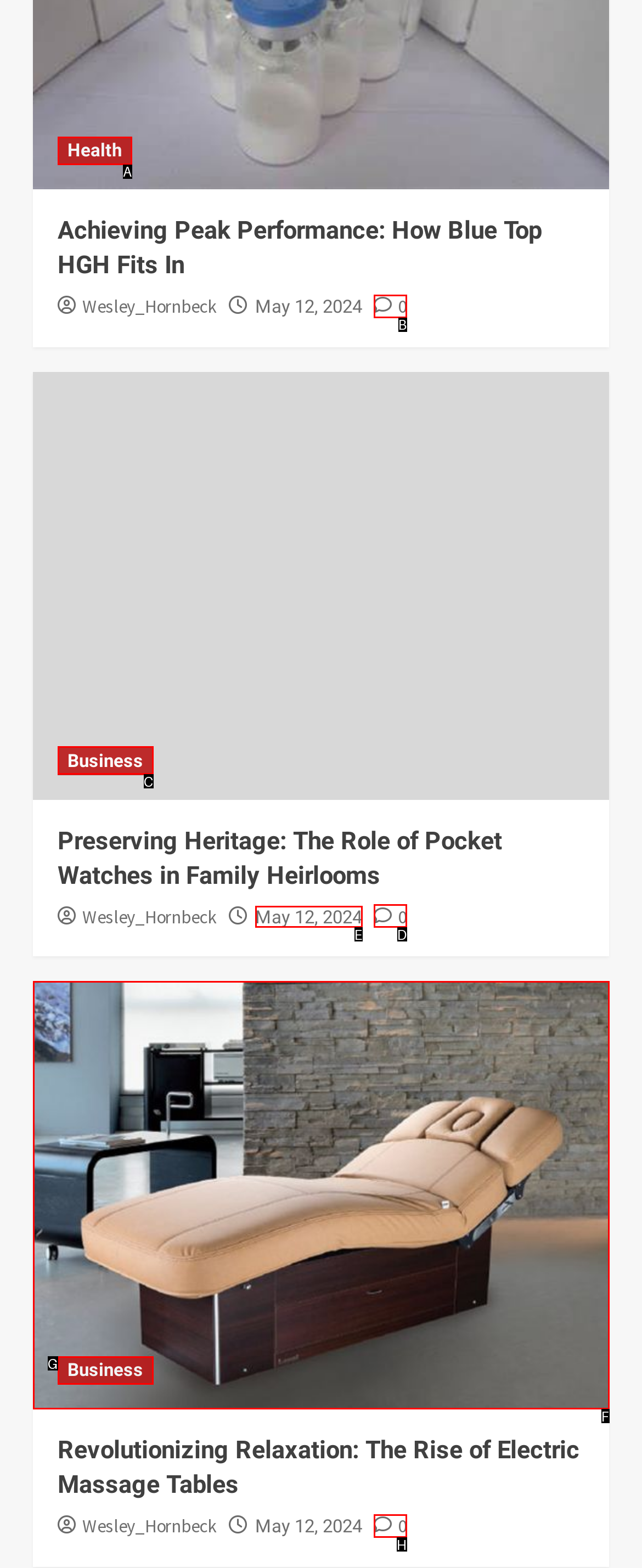Determine the HTML element that aligns with the description: 0
Answer by stating the letter of the appropriate option from the available choices.

H